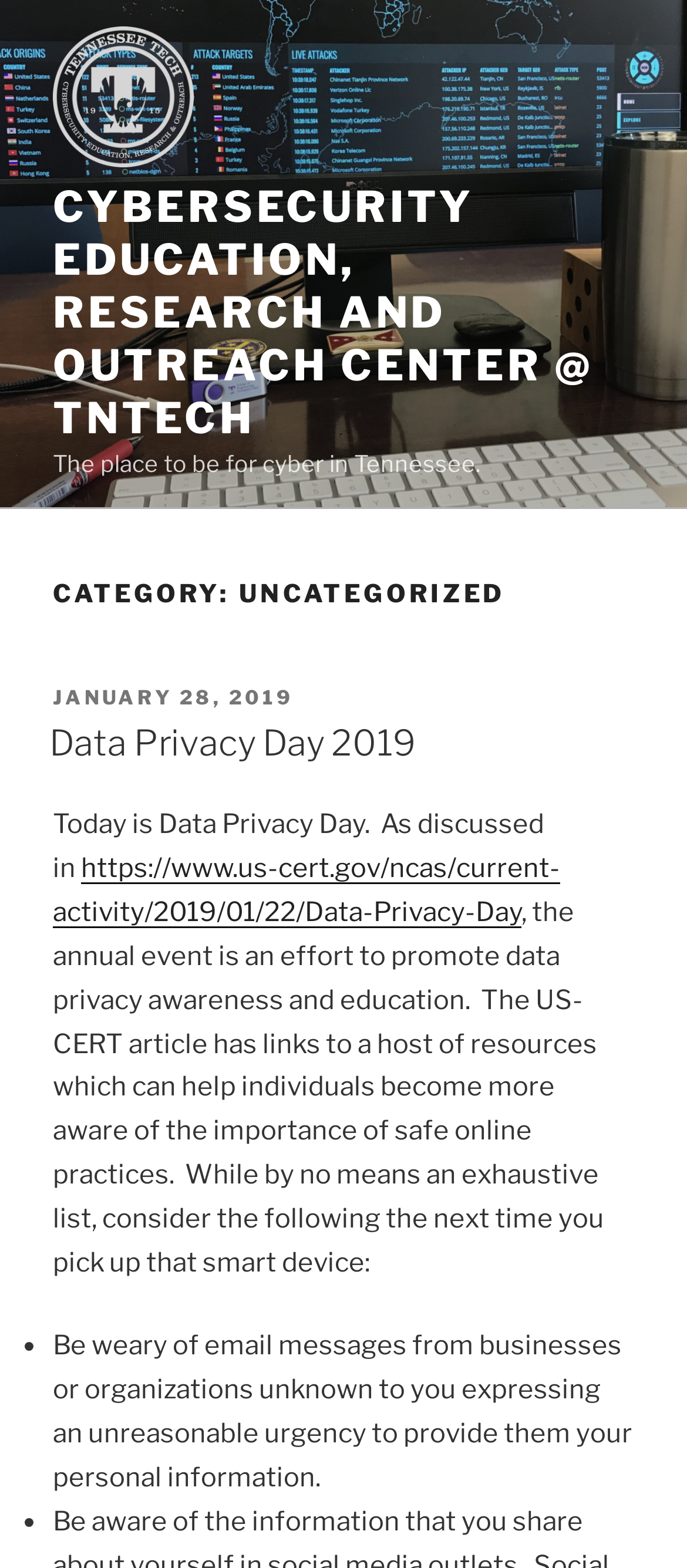Using the element description: "January 28, 2019November 11, 2019", determine the bounding box coordinates for the specified UI element. The coordinates should be four float numbers between 0 and 1, [left, top, right, bottom].

[0.077, 0.437, 0.428, 0.453]